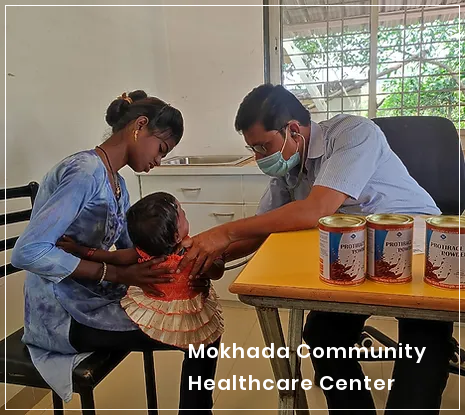What is the atmosphere of the Mokhada Community Healthcare Center?
Could you answer the question with a detailed and thorough explanation?

The caption describes the interaction between the healthcare worker and the mother as warm and caring, and the background of the image appears bright, further underscoring the center's role as a nurturing environment for families seeking medical assistance.